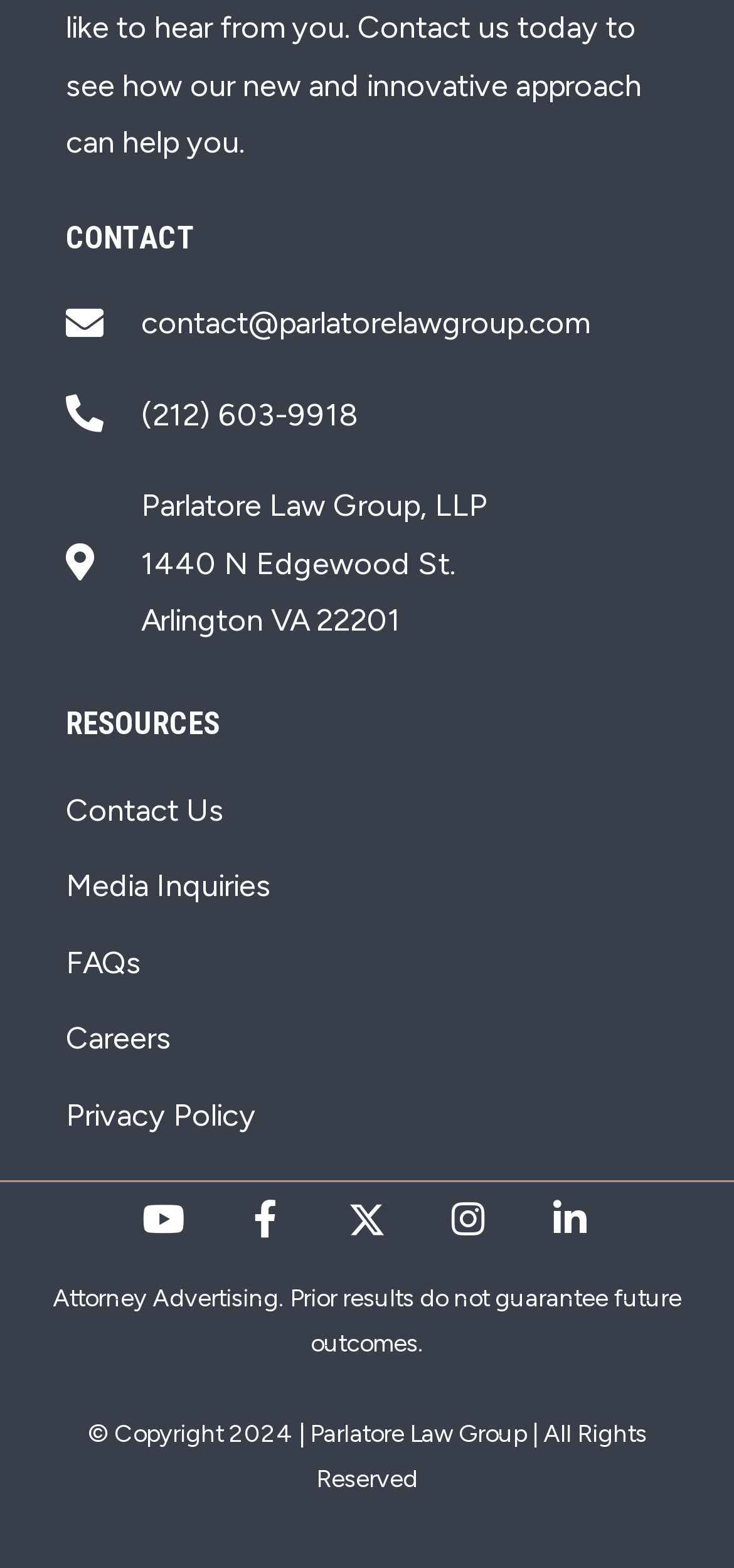Look at the image and answer the question in detail:
What is the address of Parlatore Law Group?

I found the address by looking at the links under the 'CONTACT' heading, and the address is '1440 N Edgewood St. Arlington VA 22201'.